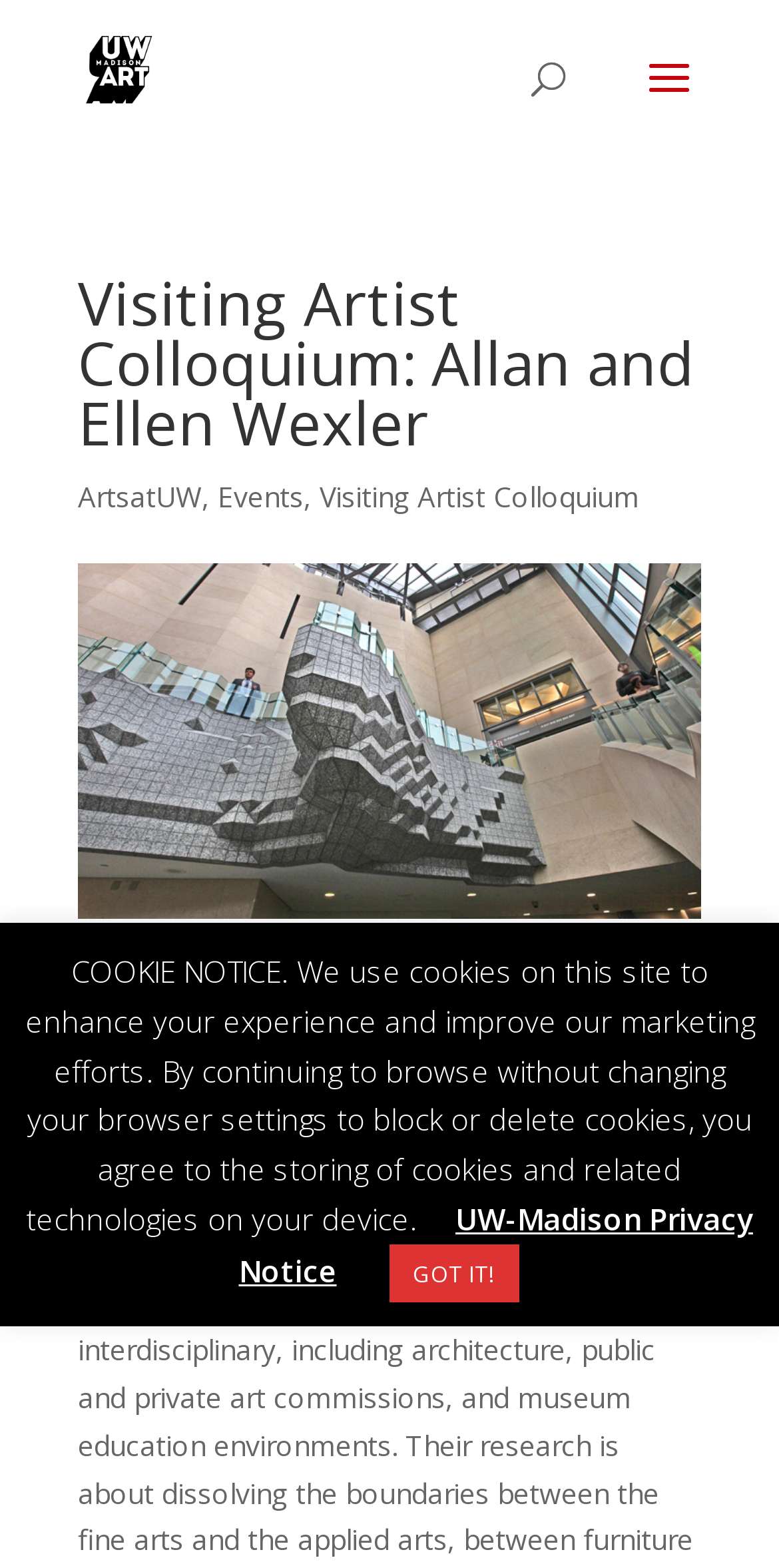Identify the bounding box for the UI element that is described as follows: "UW-Madison Privacy Notice".

[0.306, 0.765, 0.967, 0.823]